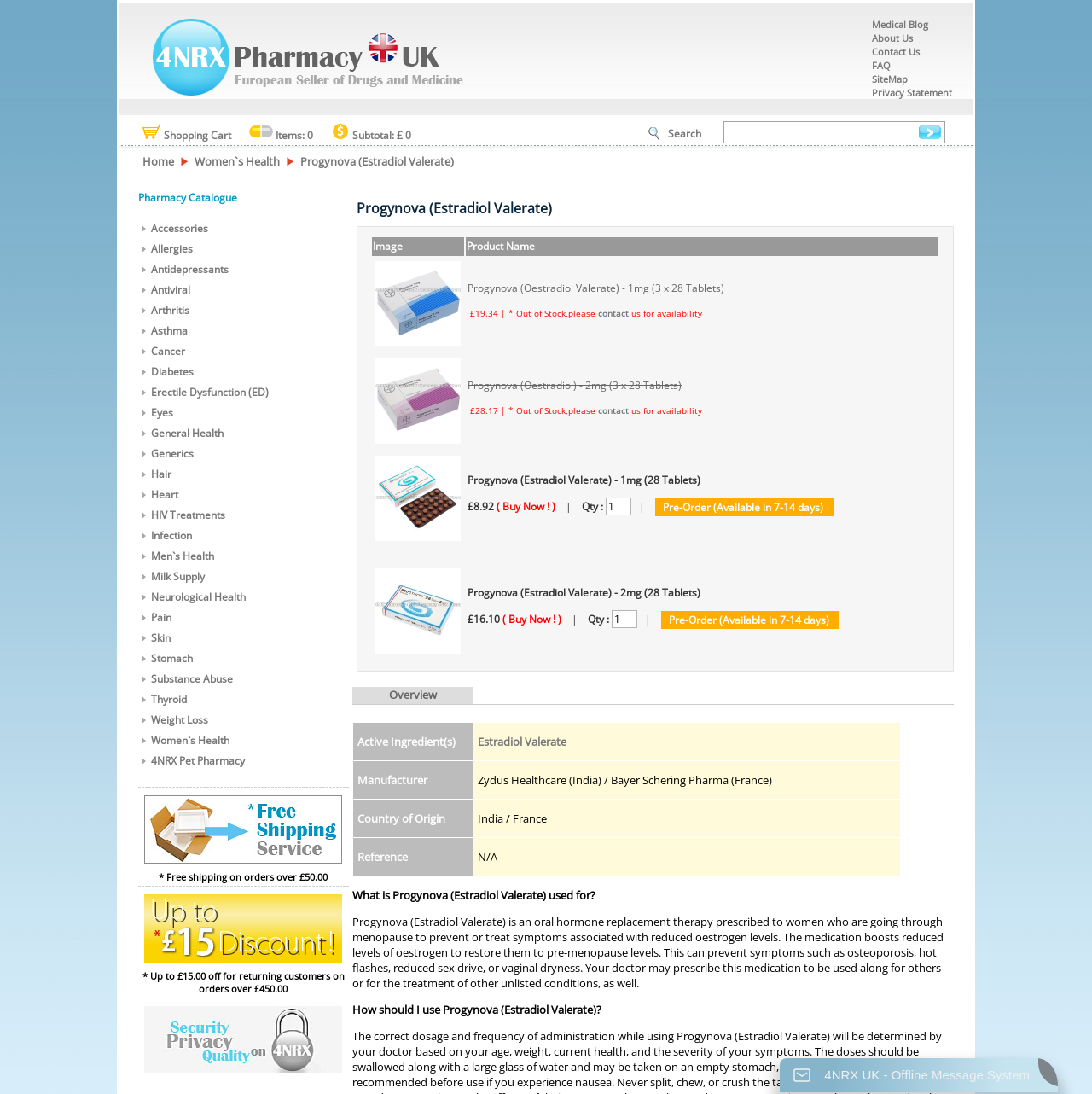Generate a detailed explanation of the webpage's features and information.

The webpage is about Progynova (Estradiol Valerate), a hormone replacement therapy prescribed to treat and prevent symptoms experienced by women going through menopause. 

At the top of the page, there is a navigation bar with several links, including "Go to 4nrx Pharmacy Start Page", "Medical Blog", "About Us", "Contact Us", "FAQ", "SiteMap", and "Privacy Statement". 

Below the navigation bar, there is a shopping cart section, which displays the number of items in the cart (currently 0) and the subtotal (£0). There is also a search bar and a submit button.

Underneath the shopping cart section, there is a breadcrumb navigation bar, which shows the current page's location in the website's hierarchy. The breadcrumb navigation bar consists of three links: "Home", "Women's Health", and "Progynova (Estradiol Valerate)".

On the left side of the page, there is a table with a heading "Pharmacy Catalogue". The table has several rows, each containing an image and a link to a specific category, such as "Accessories" and "Allergies".